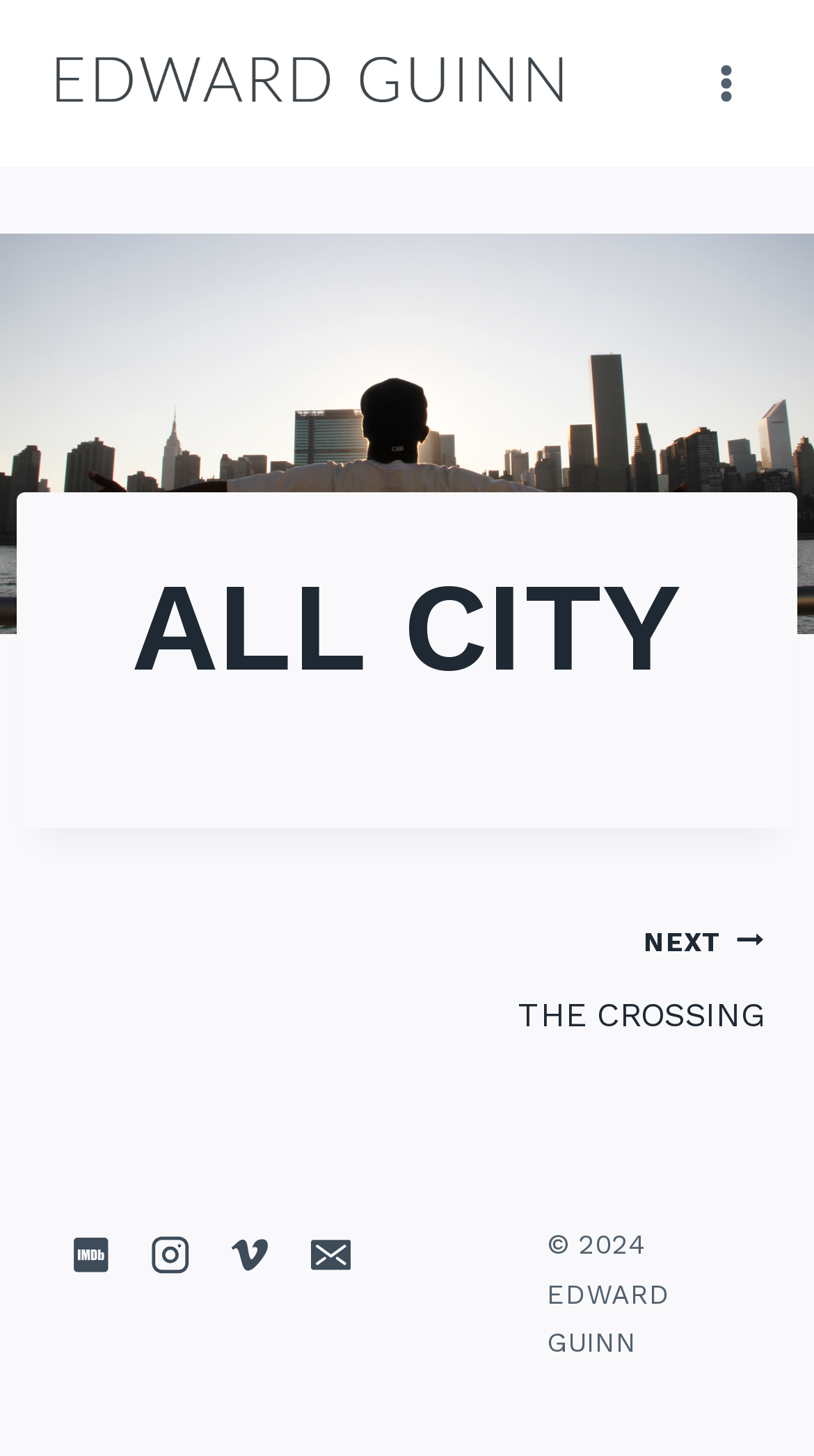With reference to the image, please provide a detailed answer to the following question: What is the copyright year?

The copyright year can be found at the bottom of the page, which reads '© 2024 EDWARD GUINN'.